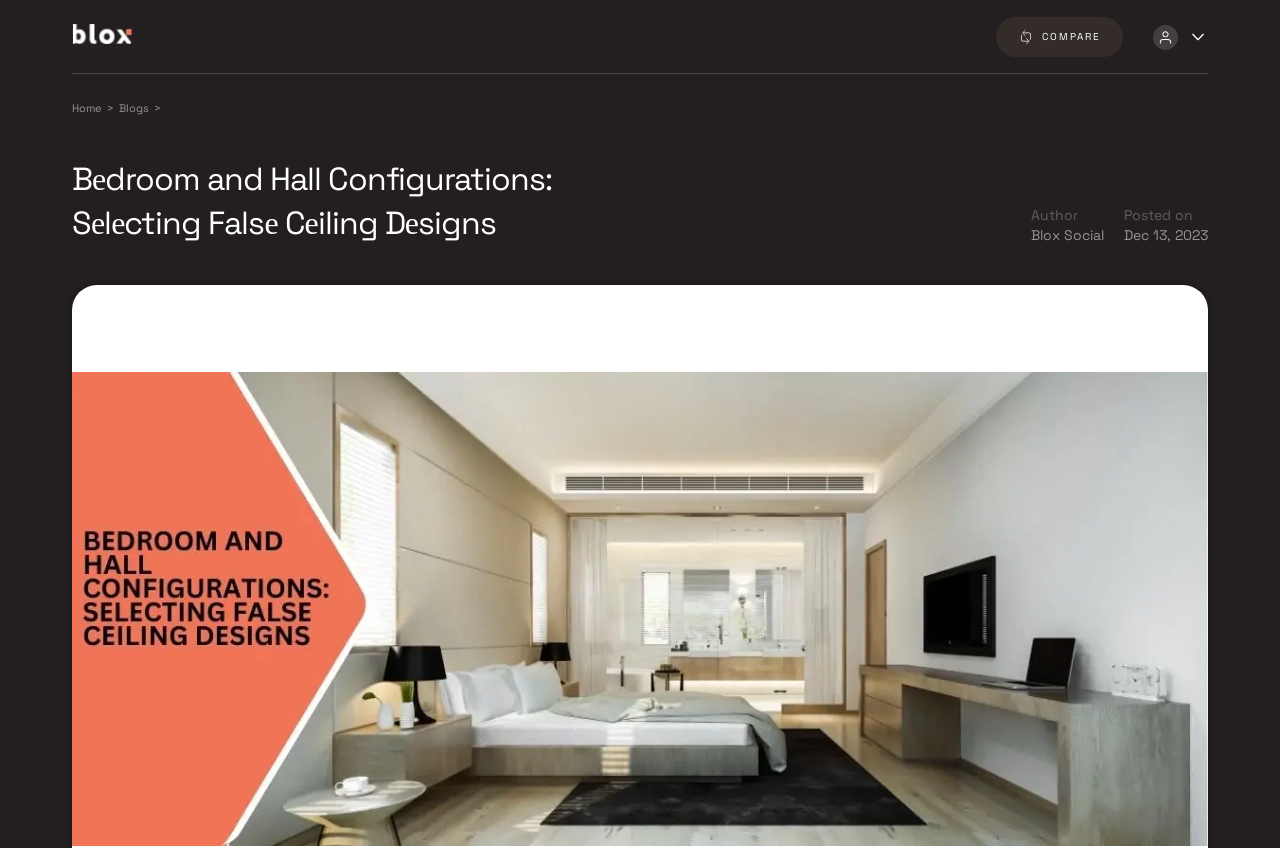What is the logo of the website?
Please give a detailed and elaborate answer to the question based on the image.

The logo of the website is 'Blox Logo' which is an image element located at the top left corner of the webpage, with a bounding box of [0.056, 0.028, 0.103, 0.053].